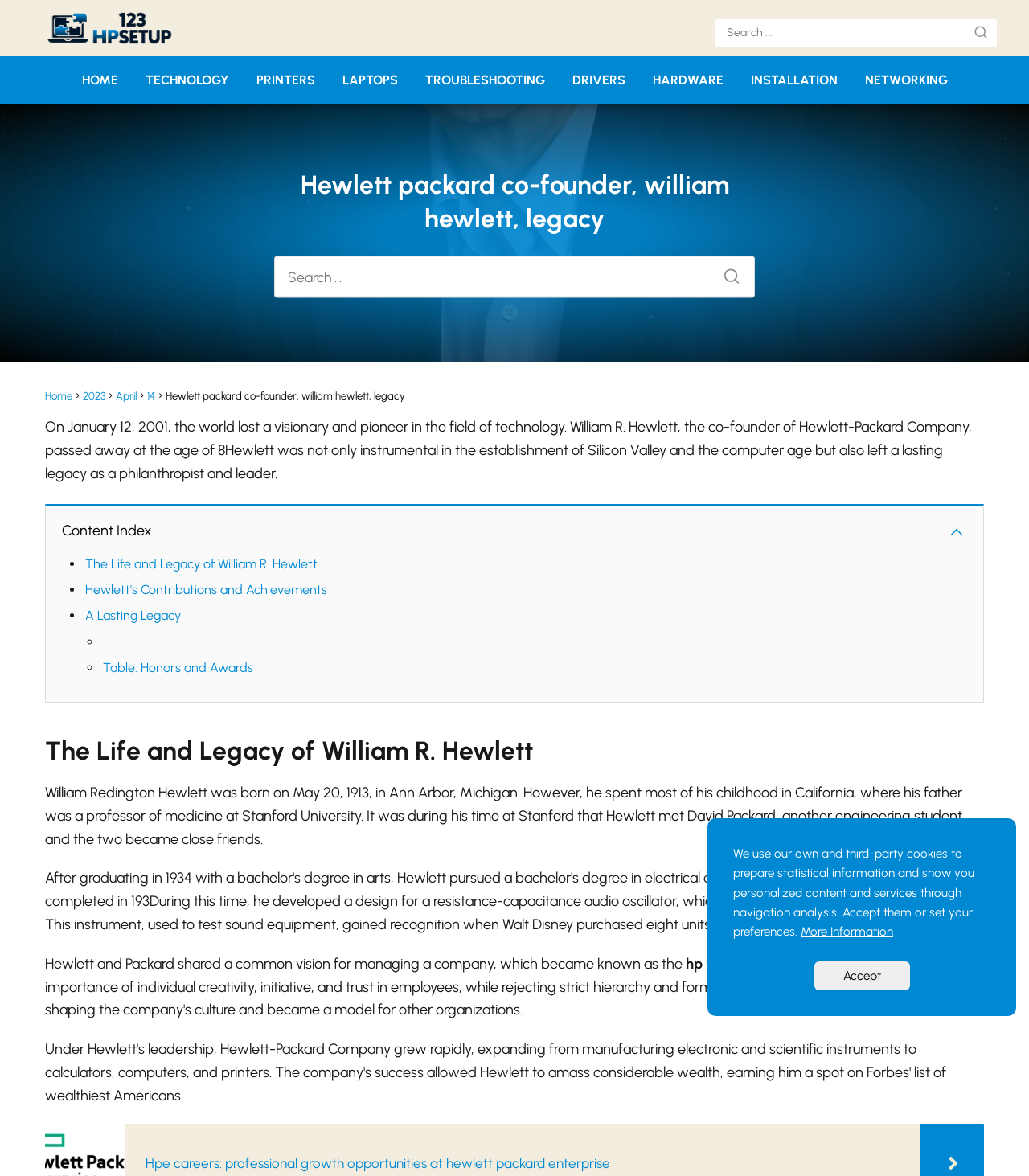Locate the bounding box coordinates of the area that needs to be clicked to fulfill the following instruction: "Learn about Hewlett's contributions and achievements". The coordinates should be in the format of four float numbers between 0 and 1, namely [left, top, right, bottom].

[0.083, 0.495, 0.318, 0.508]